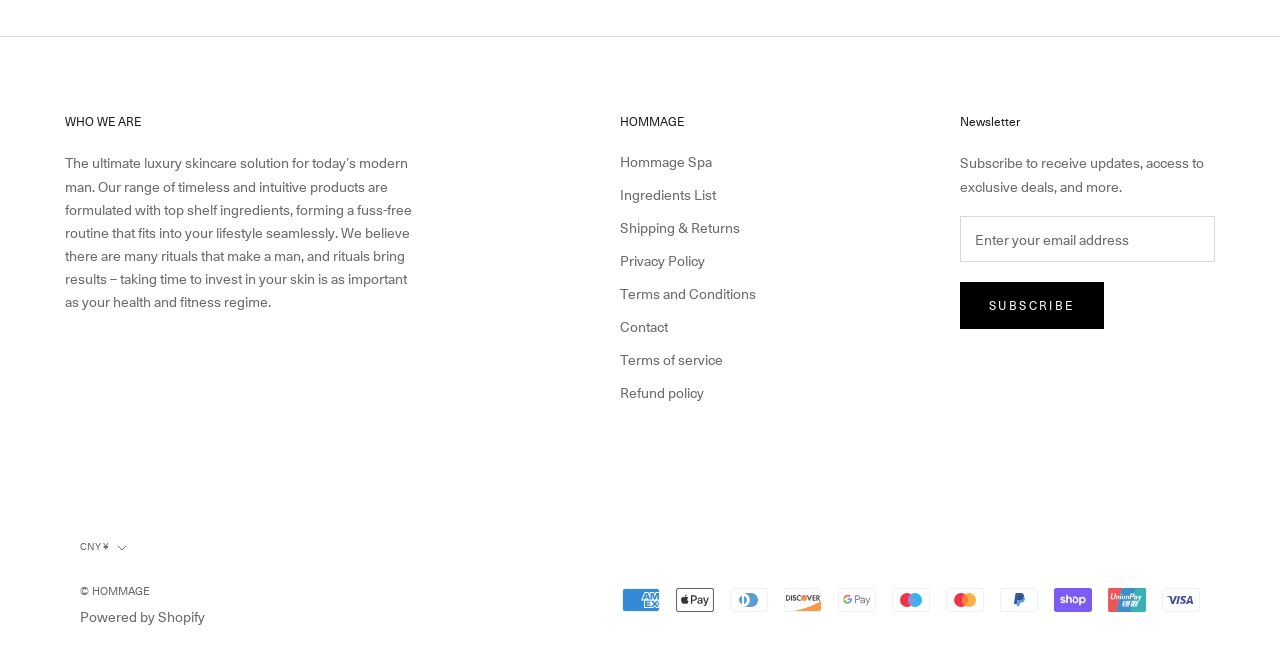What is the topic of the StaticText?
Based on the screenshot, give a detailed explanation to answer the question.

The StaticText describes the luxury skincare solution and its benefits, indicating that the topic is related to skincare.